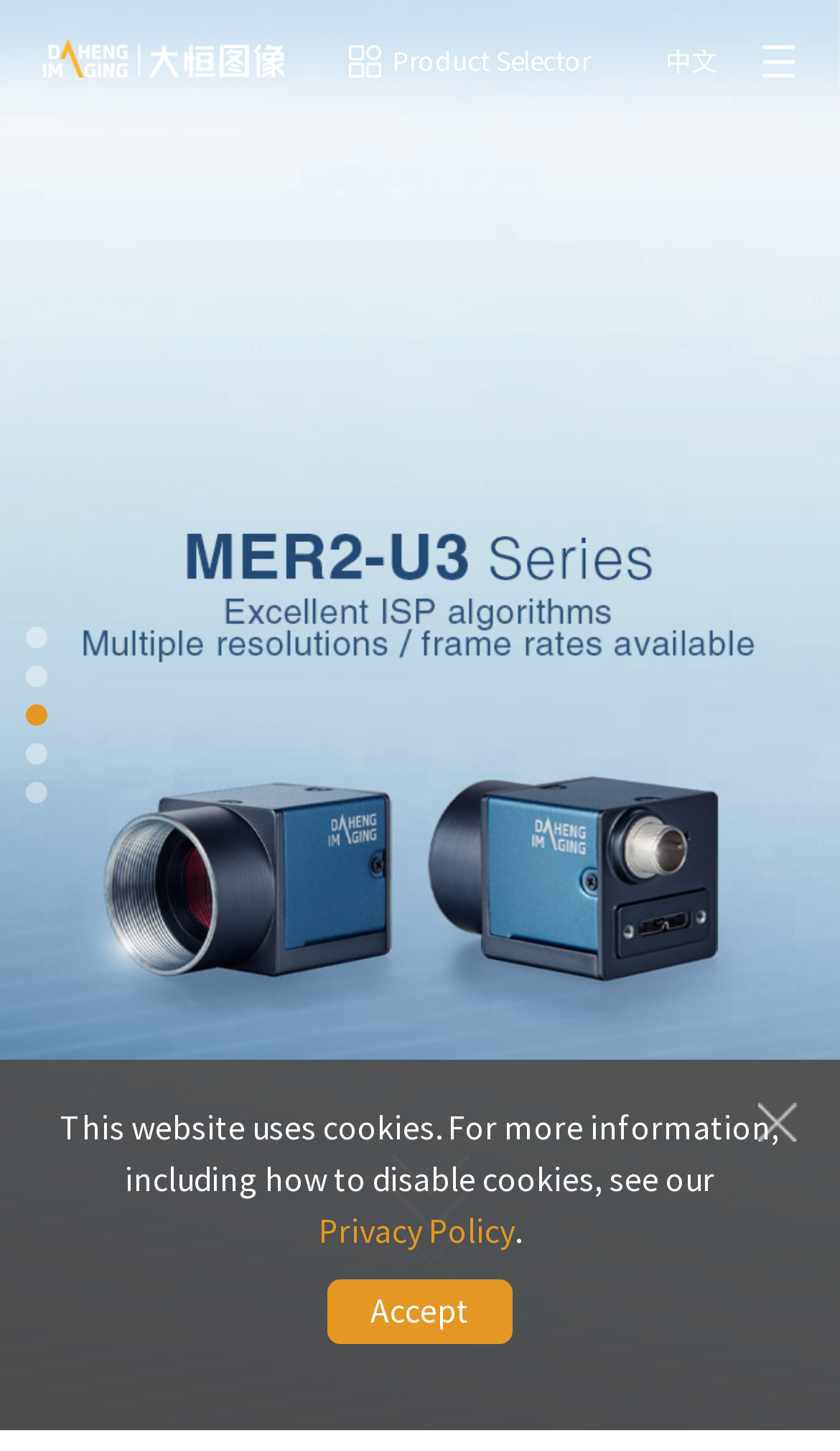Please provide a brief answer to the question using only one word or phrase: 
What is the purpose of the link at the bottom left?

Privacy Policy